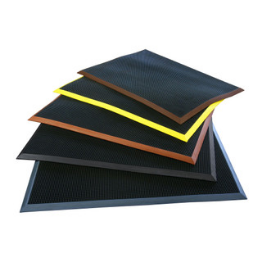What is the focus of the broader collection that this image is part of?
From the screenshot, supply a one-word or short-phrase answer.

Rubber flooring options